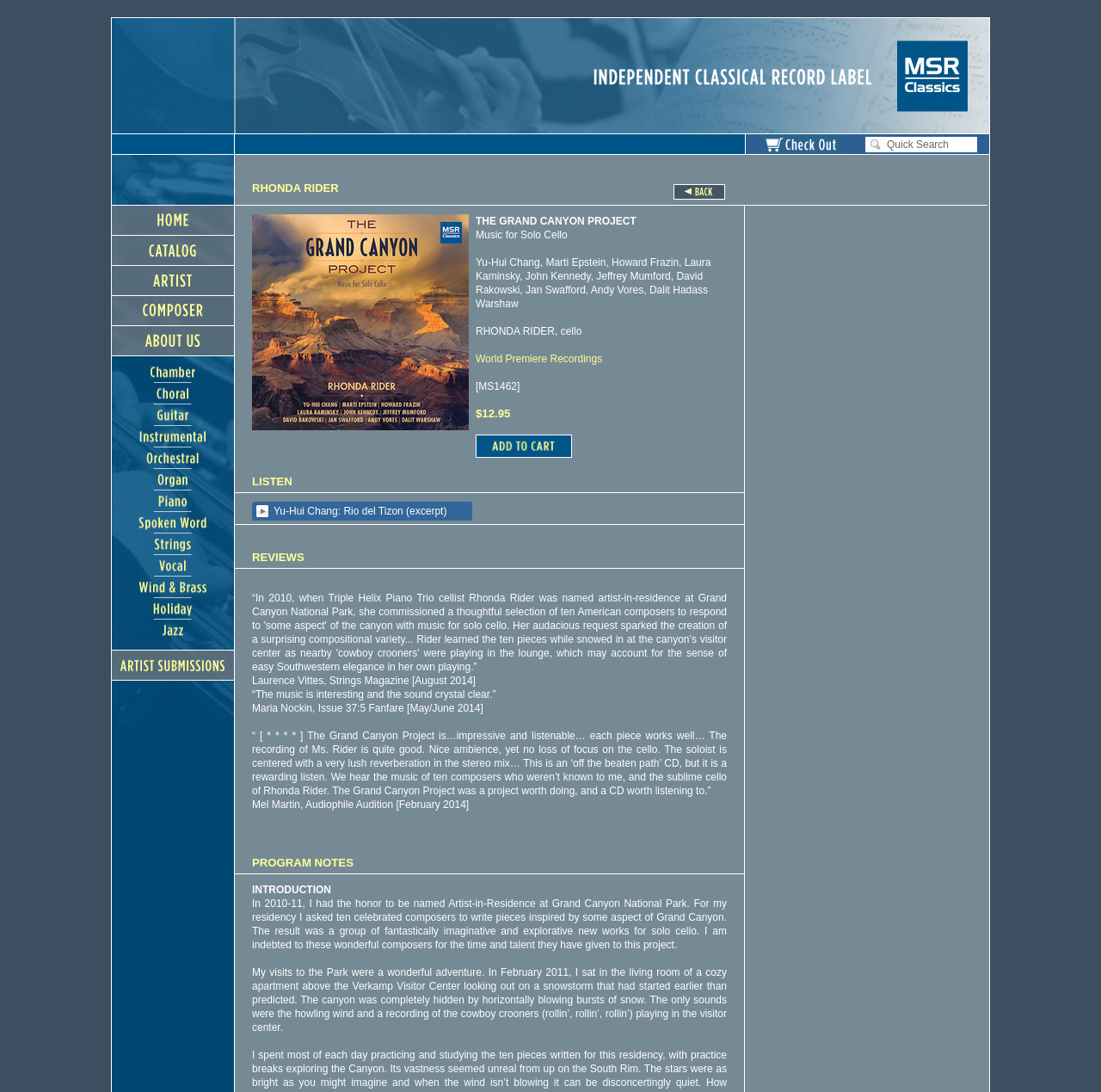Could you provide the bounding box coordinates for the portion of the screen to click to complete this instruction: "Click the 'Open Position' link"?

None